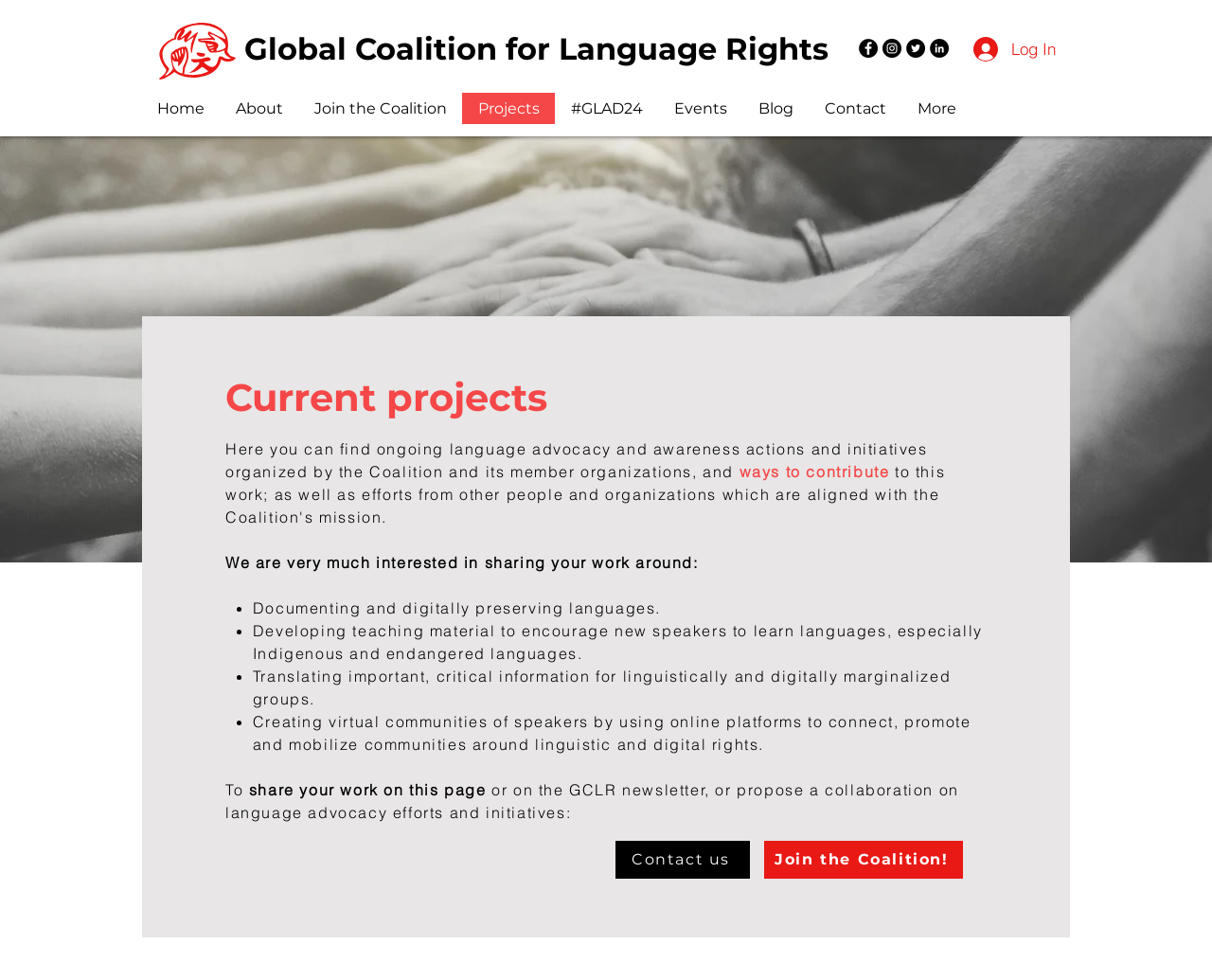Find the bounding box coordinates of the area that needs to be clicked in order to achieve the following instruction: "Contact the Coalition". The coordinates should be specified as four float numbers between 0 and 1, i.e., [left, top, right, bottom].

[0.508, 0.858, 0.619, 0.897]